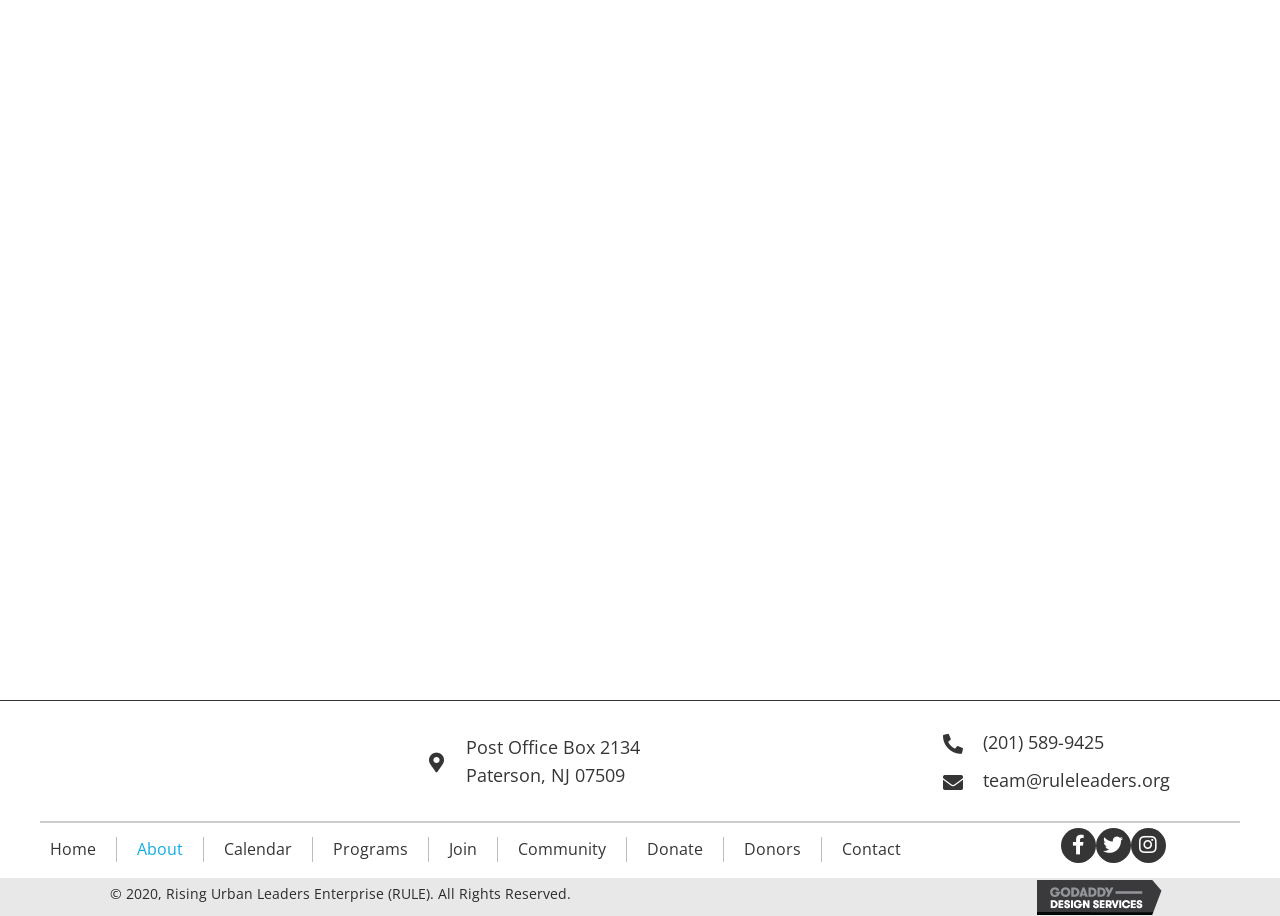How many social media buttons are at the bottom of the page?
Using the visual information, answer the question in a single word or phrase.

3